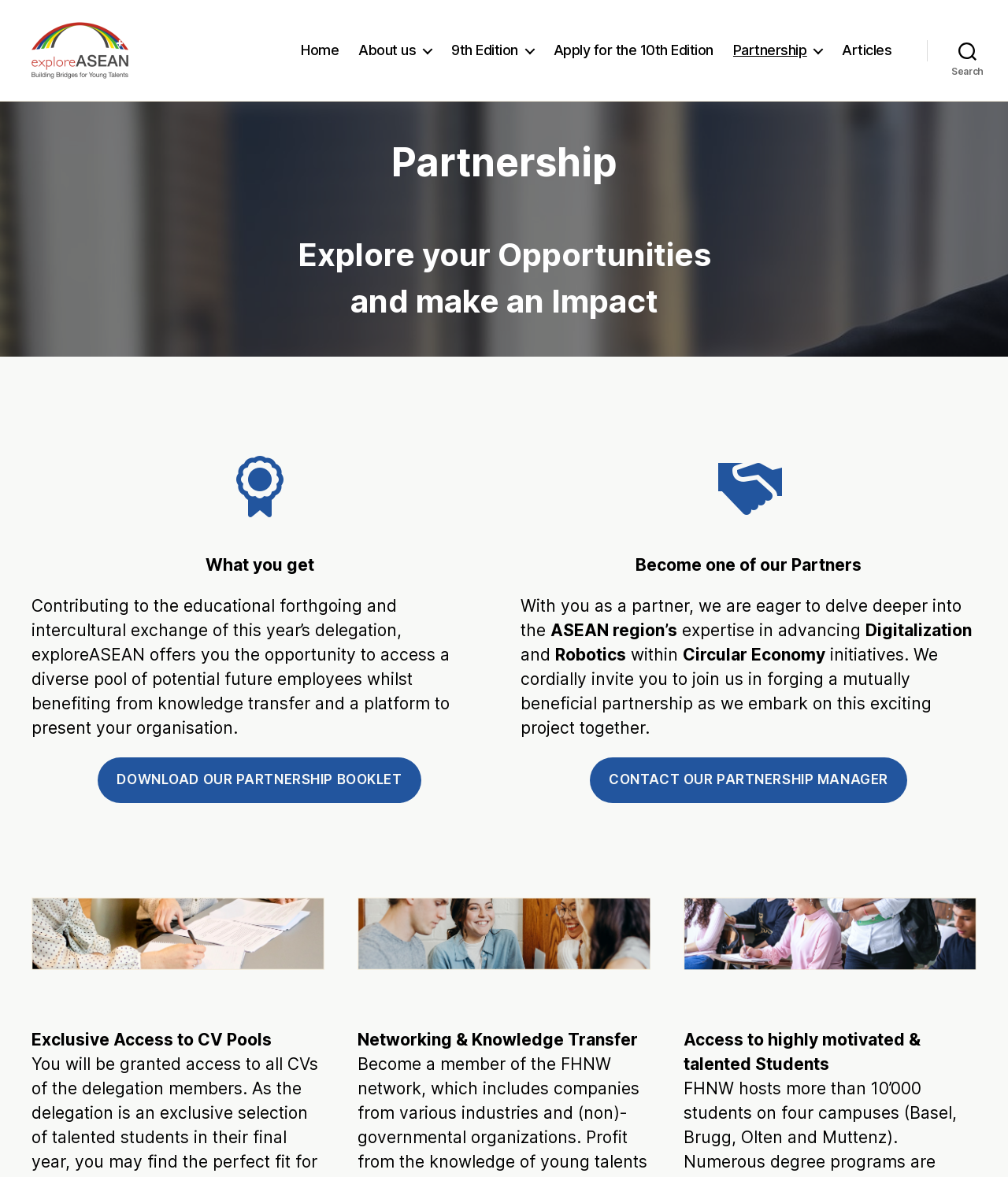Give a detailed account of the webpage's layout and content.

The webpage is about partnership opportunities with exploreASEAN, a platform that supports young professionals. At the top left corner, there is a link to the exploreASEAN homepage, accompanied by an image of the exploreASEAN logo. 

Below the logo, there is a horizontal navigation bar with links to different sections of the website, including "Home", "About us", "9th Edition", "Apply for the 10th Edition", "Partnership", and "Articles". 

On the right side of the navigation bar, there is a search button with a magnifying glass icon. When expanded, the search button displays a text field with a prompt to search for partnerships.

The main content of the webpage is divided into several sections. The first section has a heading "Partnership" and a subheading "Explore your Opportunities and make an Impact". Below the heading, there is a figure and a paragraph of text describing the benefits of partnering with exploreASEAN, including access to a diverse pool of potential future employees and knowledge transfer.

The next section is titled "What you get" and lists the advantages of partnering with exploreASEAN, including contributing to educational and intercultural exchange, accessing a pool of potential employees, and benefiting from knowledge transfer. There is a link to download a partnership booklet in this section.

The following section is titled "Become one of our Partners" and describes the benefits of partnering with exploreASEAN in more detail, including delving deeper into the ASEAN region's expertise in digitalization, robotics, and circular economy initiatives. There is a link to contact the partnership manager in this section.

The final section displays three figures with captions, each highlighting a specific benefit of partnering with exploreASEAN, including exclusive access to CV pools, networking and knowledge transfer, and access to highly motivated and talented students.